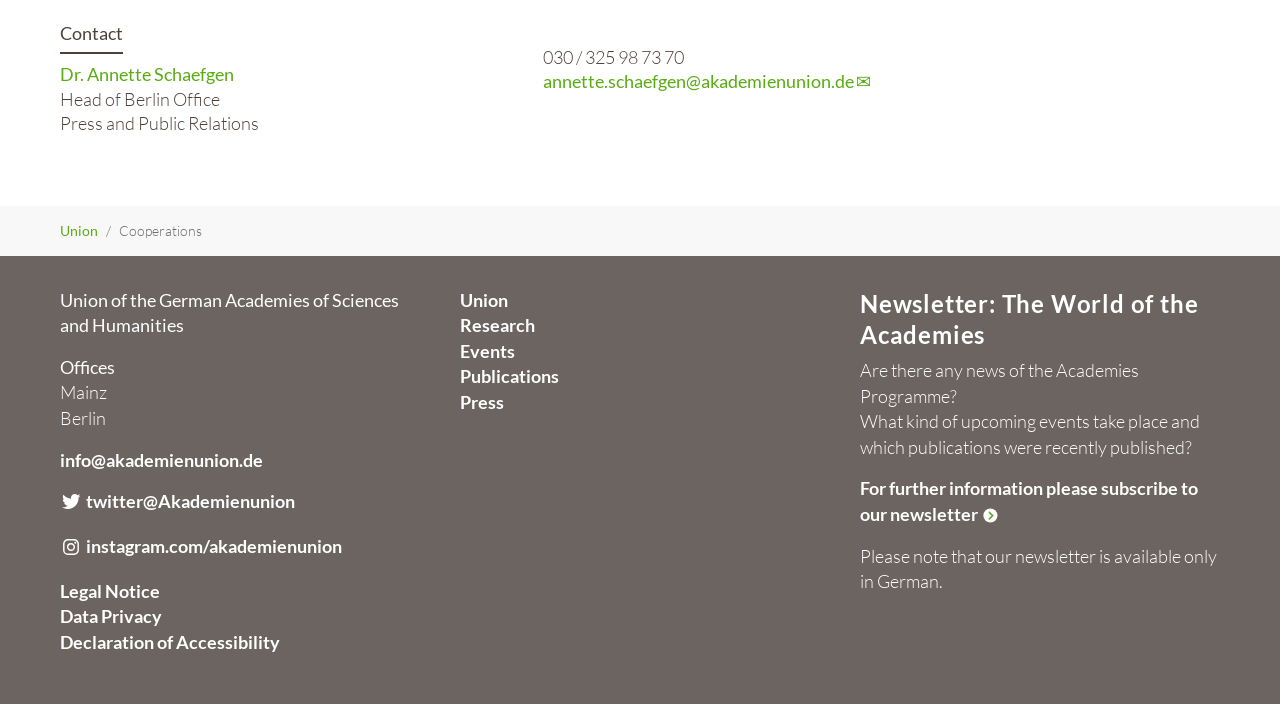What is the phone number of the contact?
Examine the webpage screenshot and provide an in-depth answer to the question.

I found the answer by looking at the StaticText element with the text '030 / 325 98 73 70', which is located below the contact information in the blockquote element.